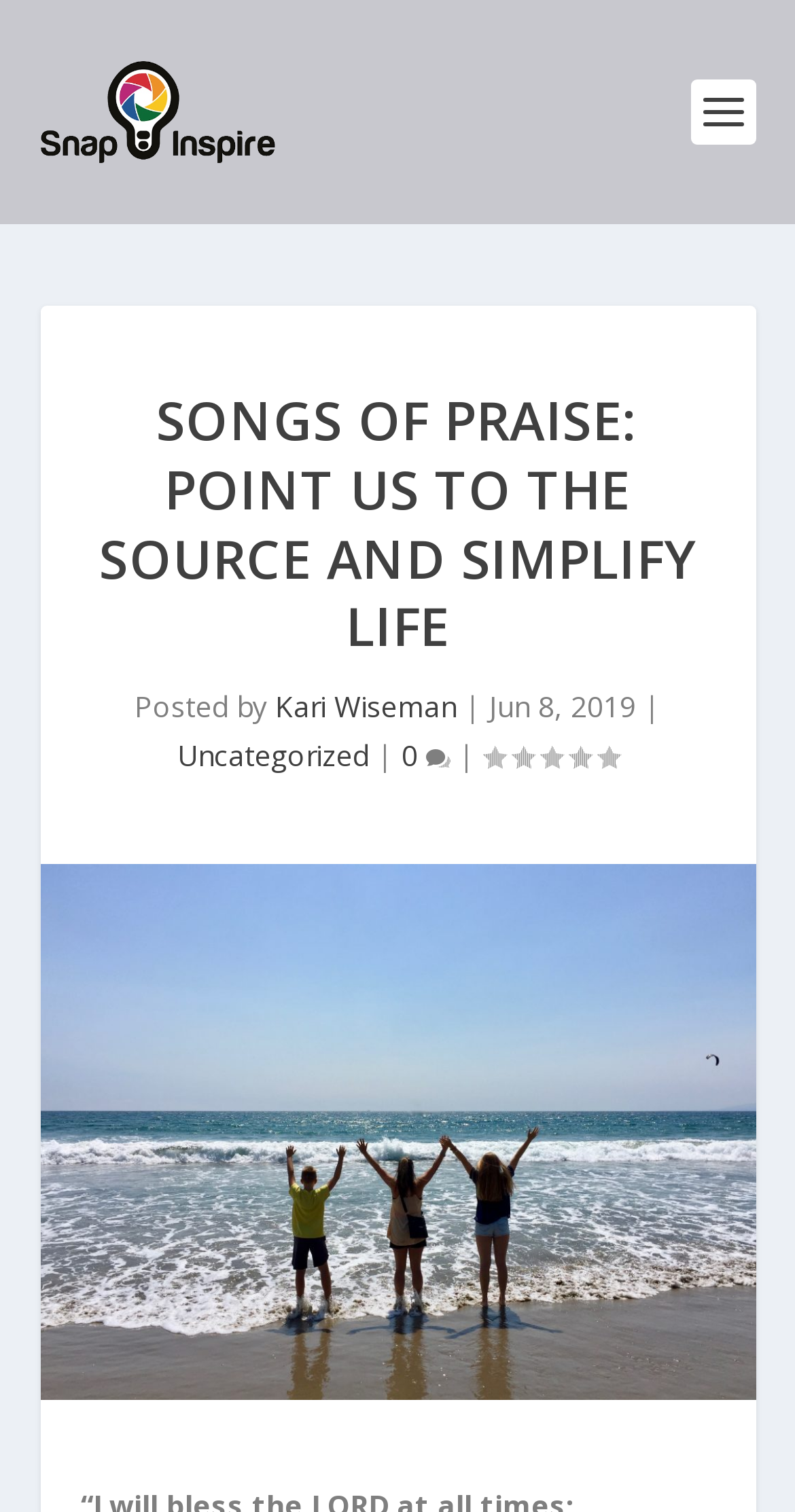Determine the bounding box for the UI element that matches this description: "Kari Wiseman".

[0.346, 0.454, 0.574, 0.48]